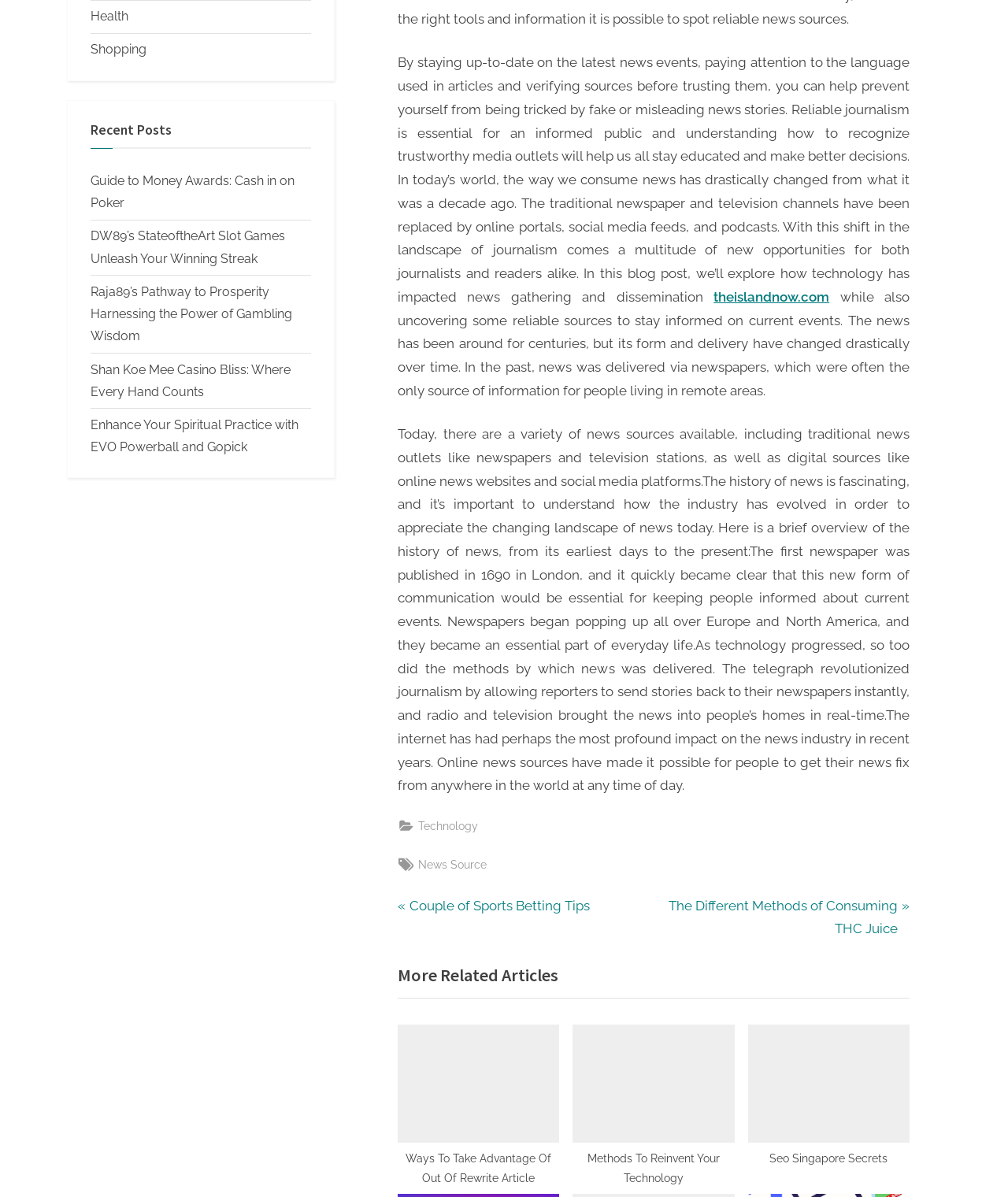Find the bounding box coordinates for the HTML element described in this sentence: "News Source". Provide the coordinates as four float numbers between 0 and 1, in the format [left, top, right, bottom].

[0.415, 0.714, 0.483, 0.73]